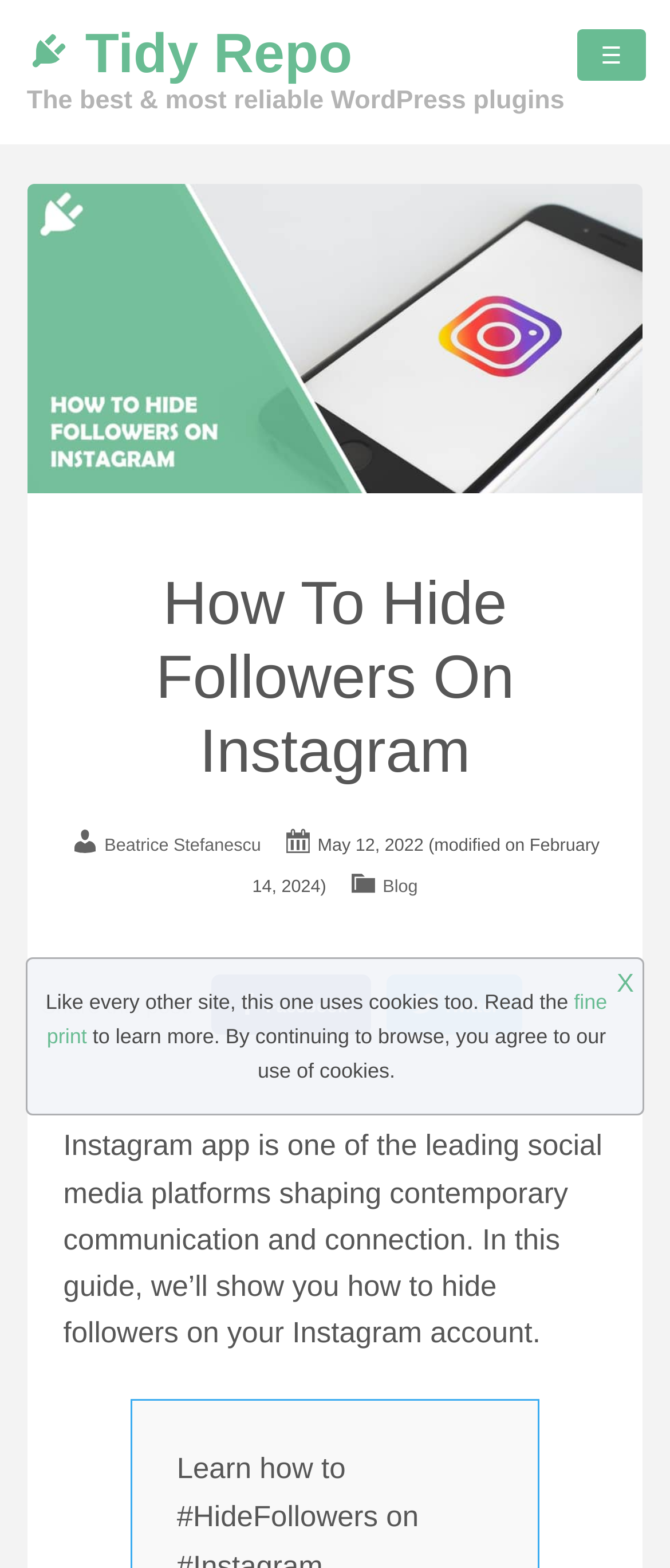What is the topic of the blog post?
Please analyze the image and answer the question with as much detail as possible.

I determined the answer by reading the heading element with the text 'How To Hide Followers On Instagram' and the static text element with the description of the blog post, which indicates that the topic is related to hiding followers on Instagram.